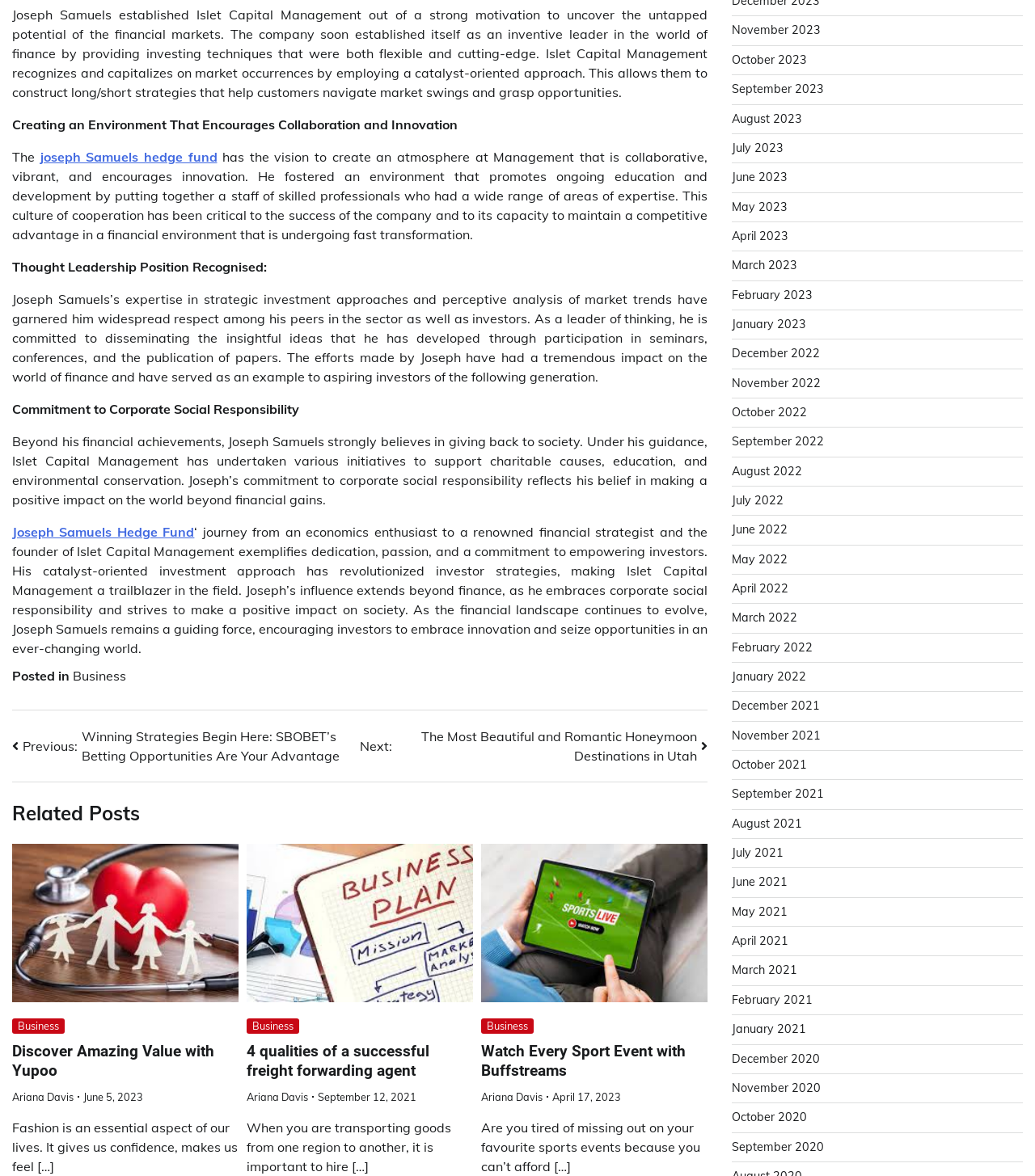Please specify the bounding box coordinates in the format (top-left x, top-left y, bottom-right x, bottom-right y), with values ranging from 0 to 1. Identify the bounding box for the UI component described as follows: Blog

None